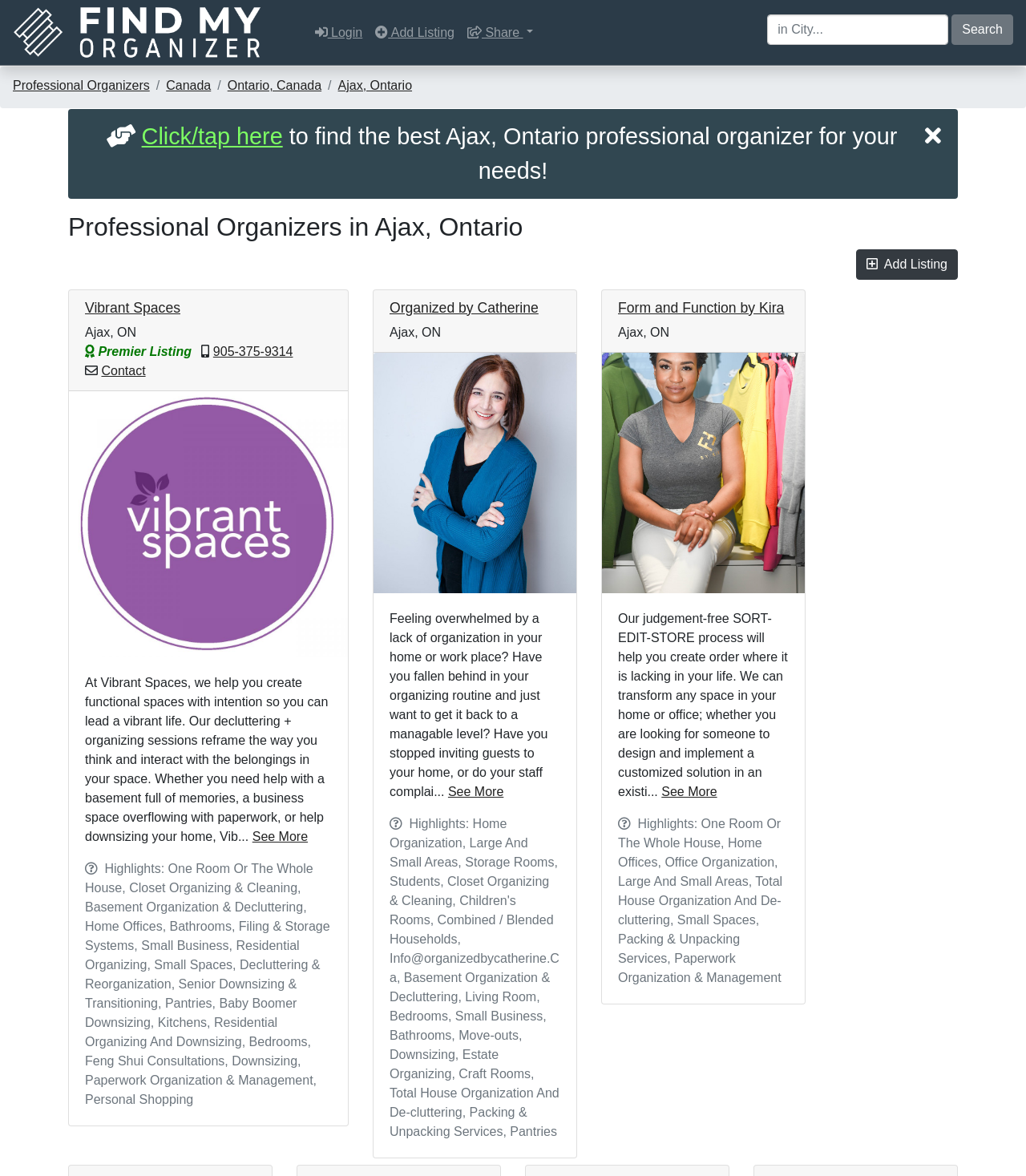What is the focus of Organized by Catherine?
Refer to the image and provide a one-word or short phrase answer.

Home and work place organization